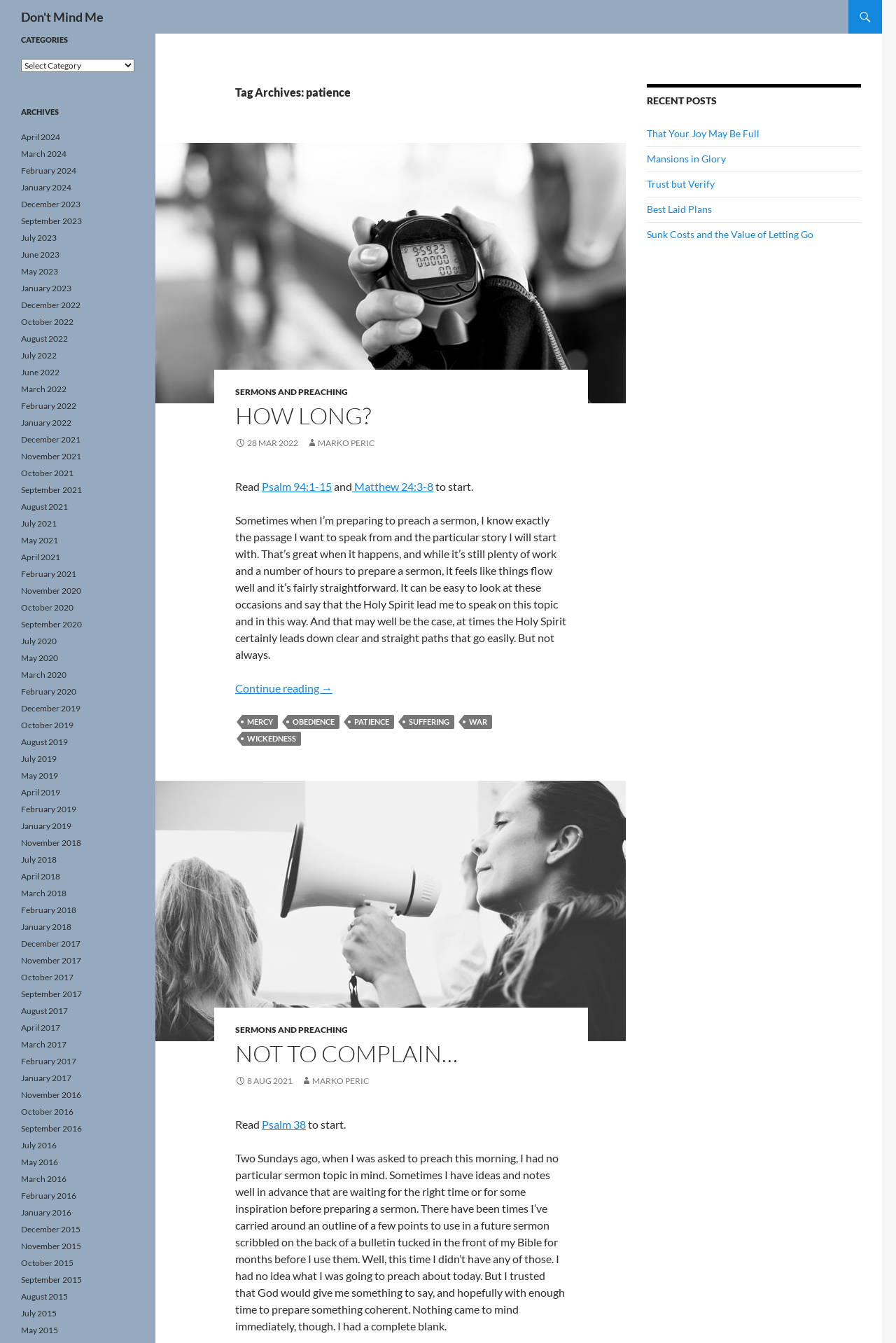Look at the image and answer the question in detail:
What is the title of the latest sermon?

I looked at the article section and found the latest sermon title 'HOW LONG?' with a link to 'Continue reading How Long? →'. This indicates that 'How Long?' is the title of the latest sermon.